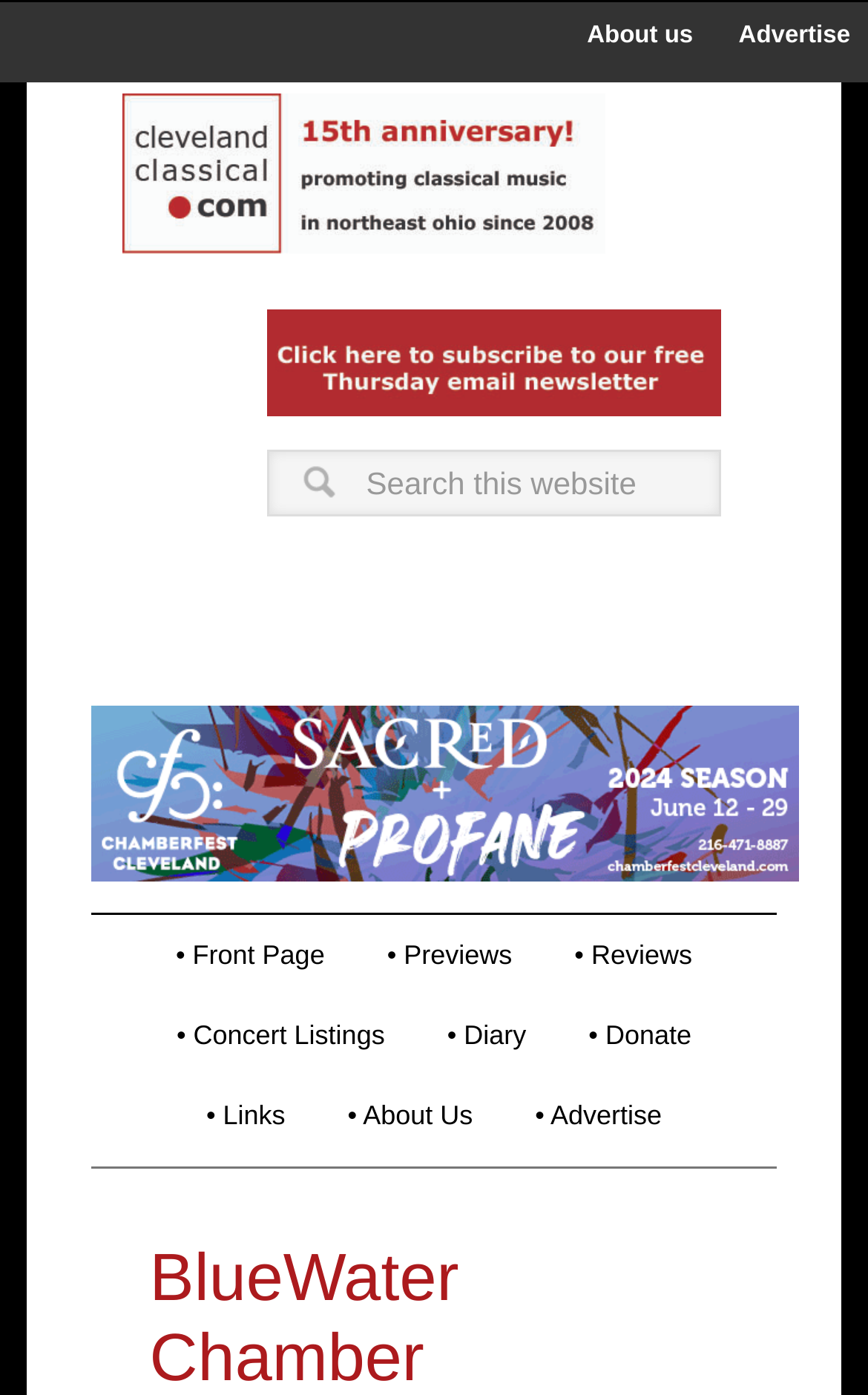Identify the bounding box coordinates of the element to click to follow this instruction: 'click About us'. Ensure the coordinates are four float values between 0 and 1, provided as [left, top, right, bottom].

[0.656, 0.002, 0.819, 0.051]